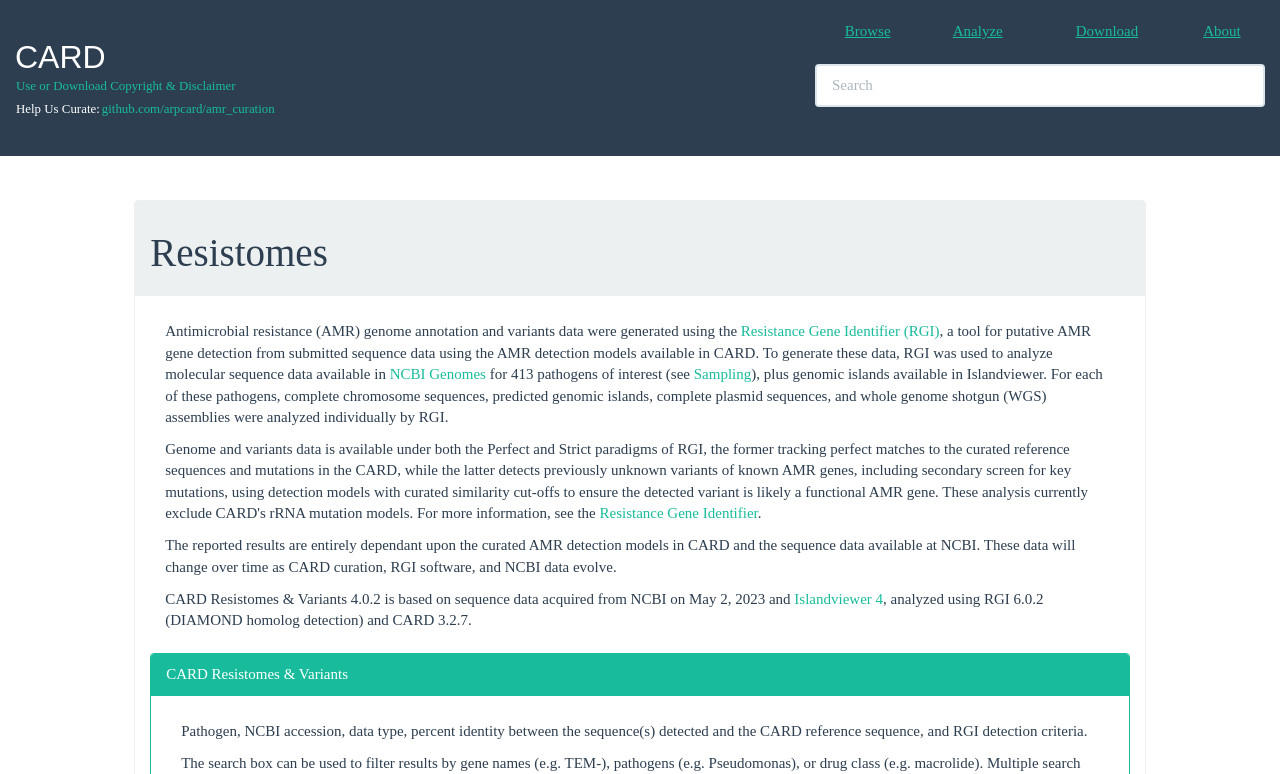Determine the coordinates of the bounding box for the clickable area needed to execute this instruction: "Read the blog post".

None